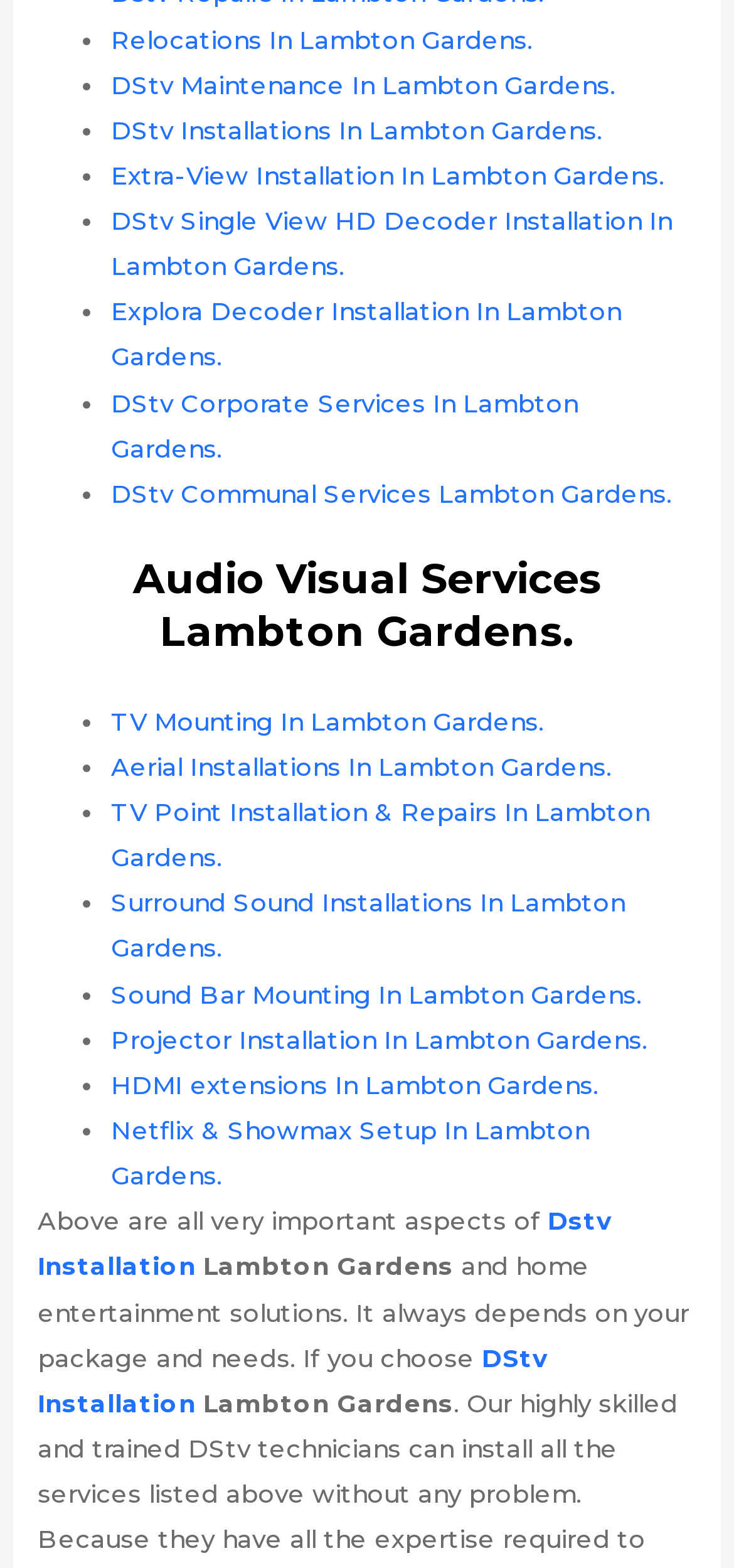Based on the element description: "HDMI extensions In Lambton Gardens.", identify the UI element and provide its bounding box coordinates. Use four float numbers between 0 and 1, [left, top, right, bottom].

[0.151, 0.682, 0.815, 0.701]